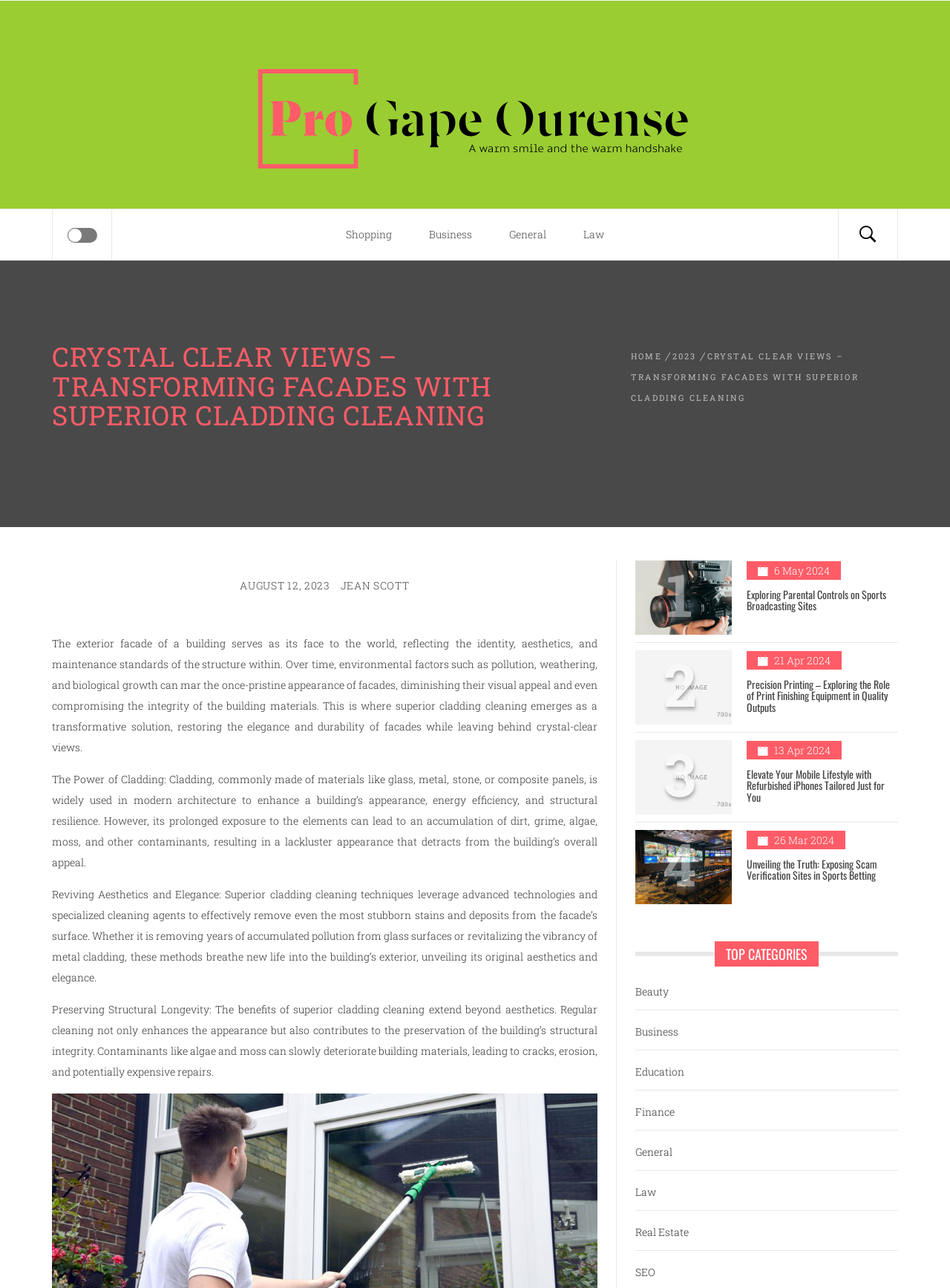Please locate the bounding box coordinates for the element that should be clicked to achieve the following instruction: "Click on 'TOP CATEGORIES'". Ensure the coordinates are given as four float numbers between 0 and 1, i.e., [left, top, right, bottom].

[0.669, 0.731, 0.945, 0.75]